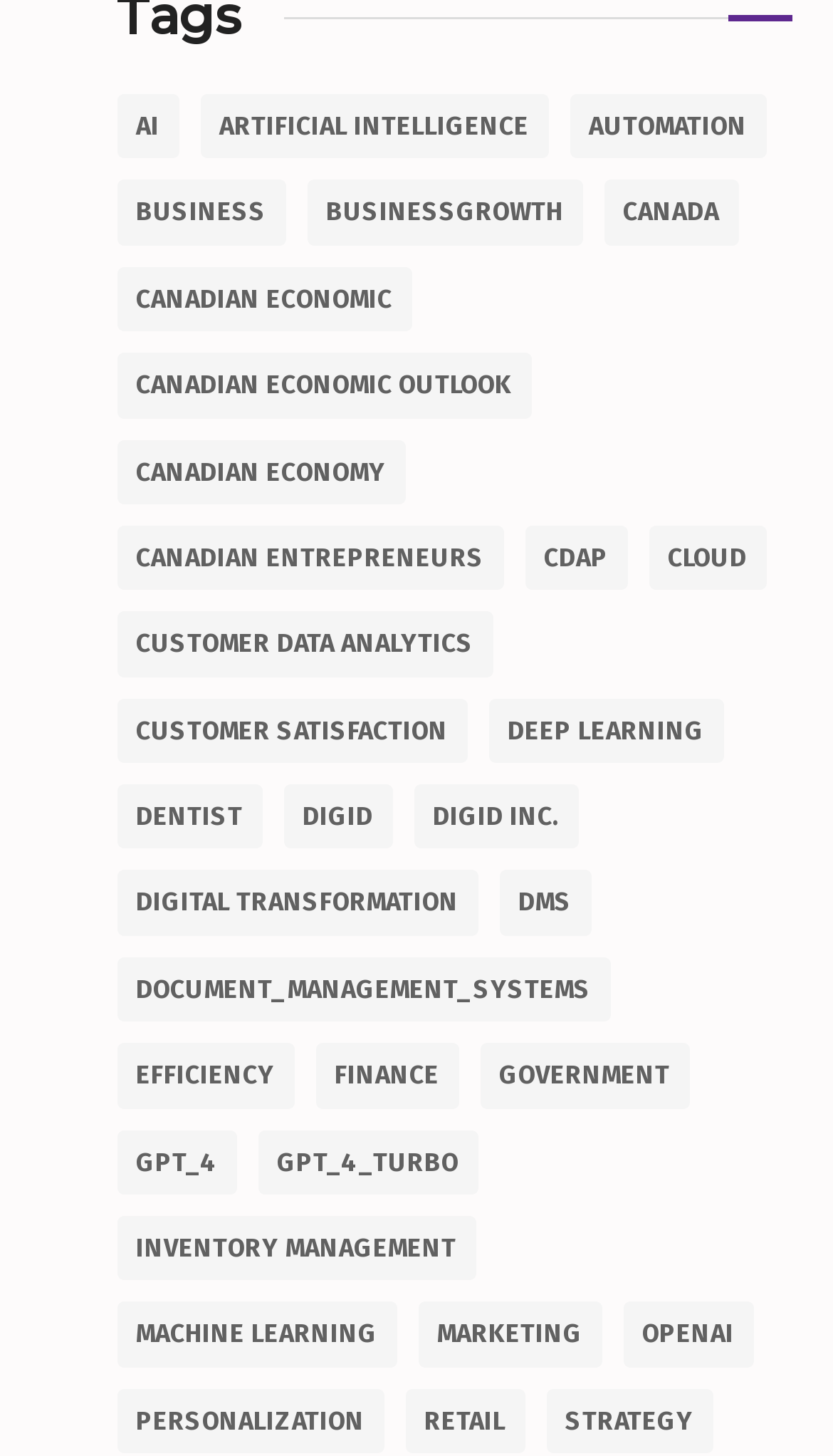What is the first link on the webpage?
By examining the image, provide a one-word or phrase answer.

AI